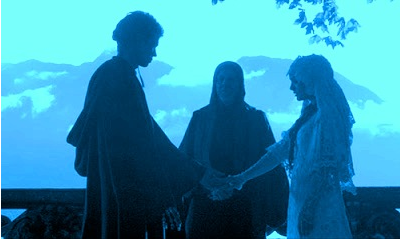What is the female figure wearing?
Please use the image to provide an in-depth answer to the question.

The female figure is wearing a delicate lace wedding gown and veil, as described in the caption, which highlights her attire in the serene outdoor setting.